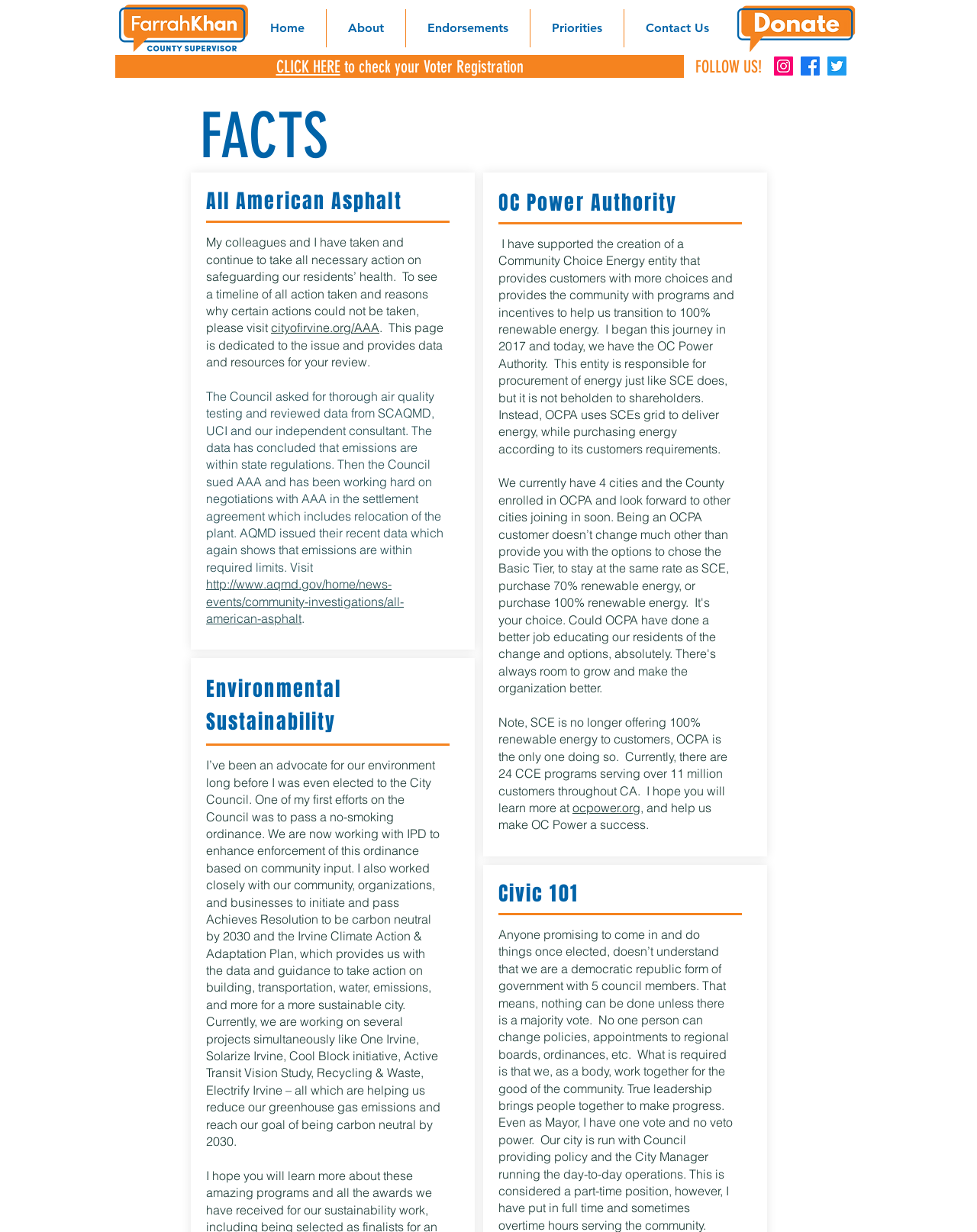What is the topic of the section with the heading 'All American Asphalt'?
Look at the image and answer the question with a single word or phrase.

Health and air quality